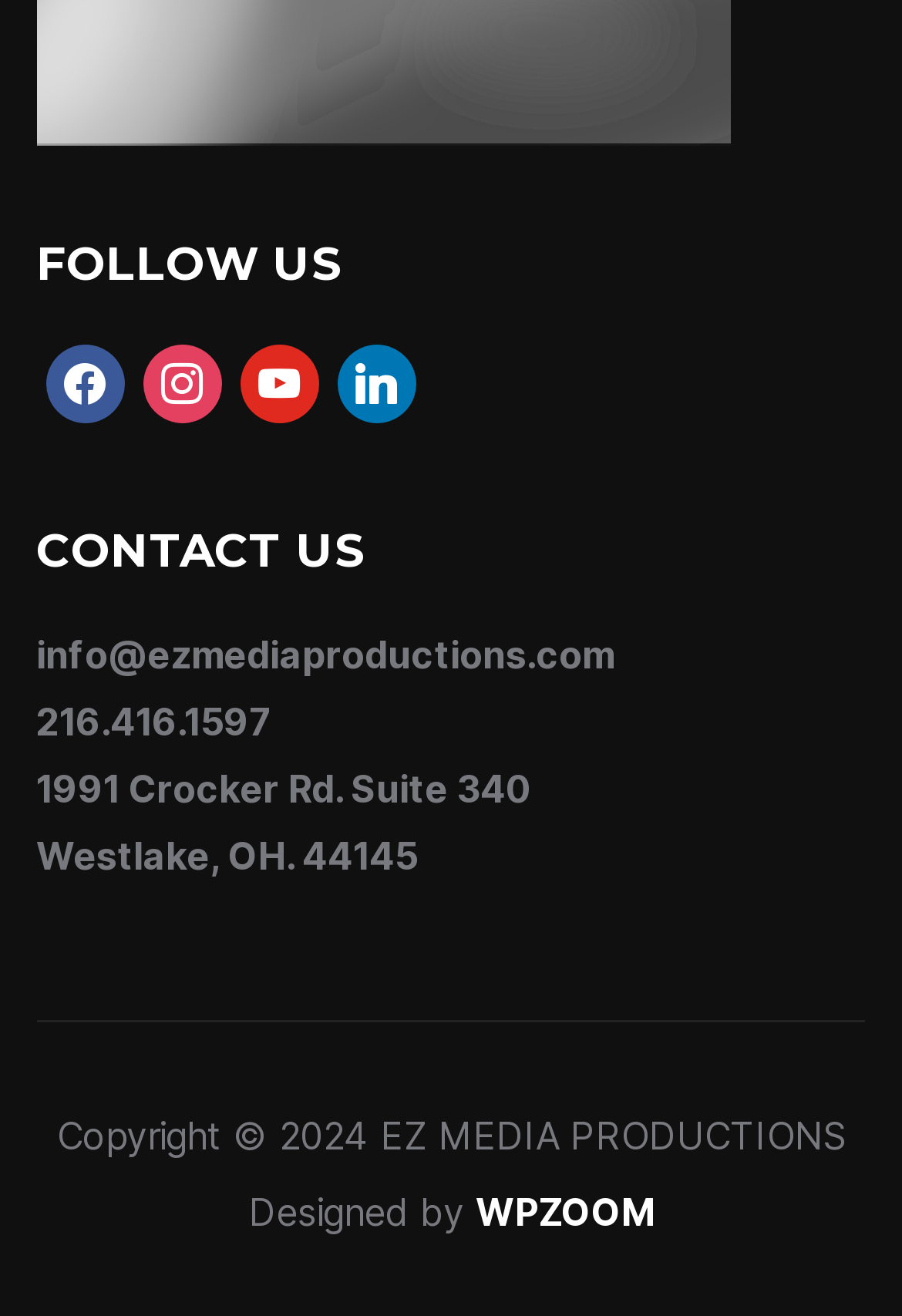Who designed the website?
Please provide a comprehensive answer based on the contents of the image.

I found the designer of the website by looking at the link with the content 'WPZOOM', which is located at the bottom of the webpage with the text 'Designed by'.